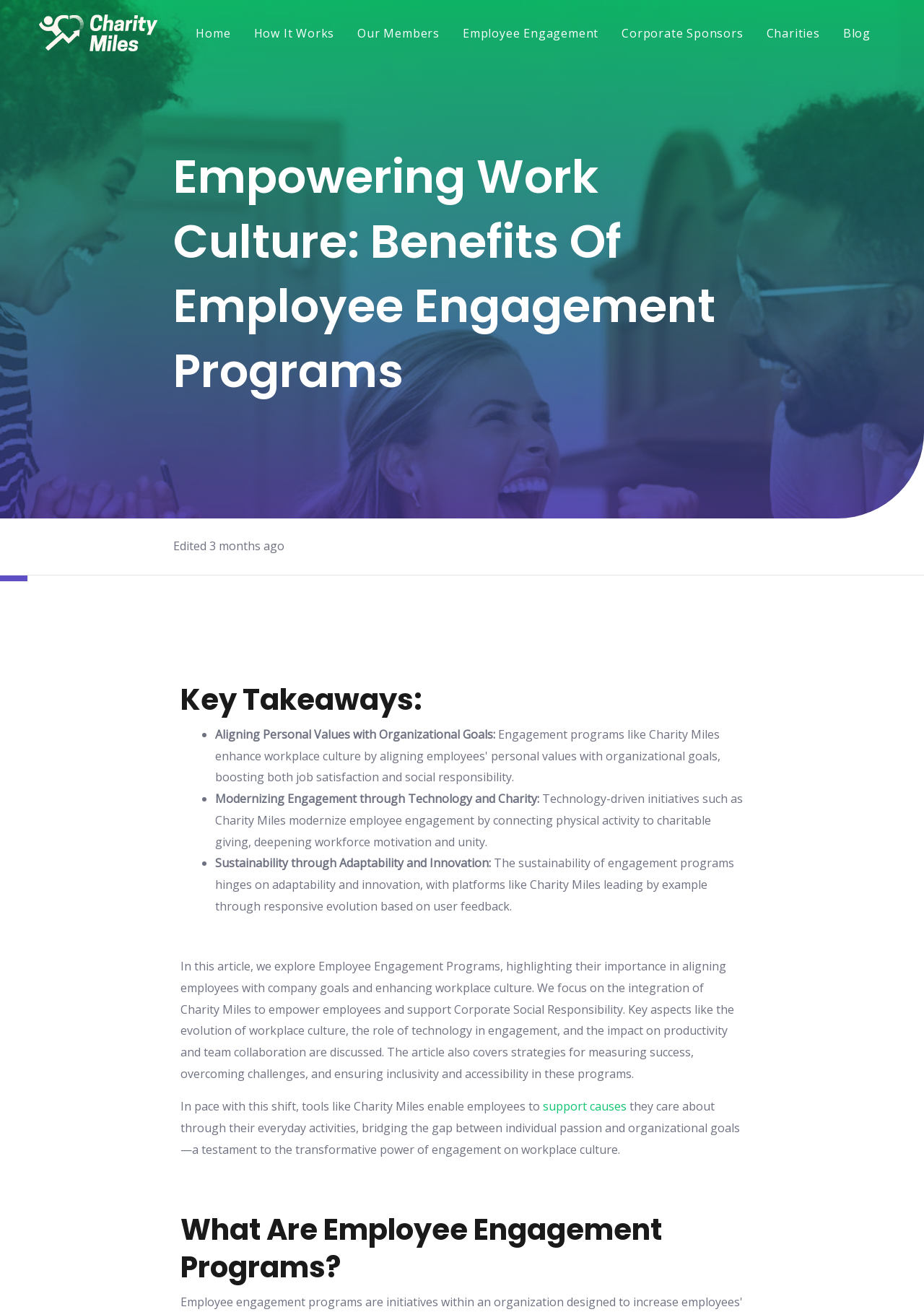Using the image as a reference, answer the following question in as much detail as possible:
What is the name of the charity mentioned in the article?

The name of the charity mentioned in the article is Charity Miles, which is mentioned multiple times in the article, including in the heading 'Empowering Work Culture: Benefits Of Employee Engagement Programs' and in the text 'Technology-driven initiatives such as Charity Miles modernize employee engagement by connecting physical activity to charitable giving, deepening workforce motivation and unity.'